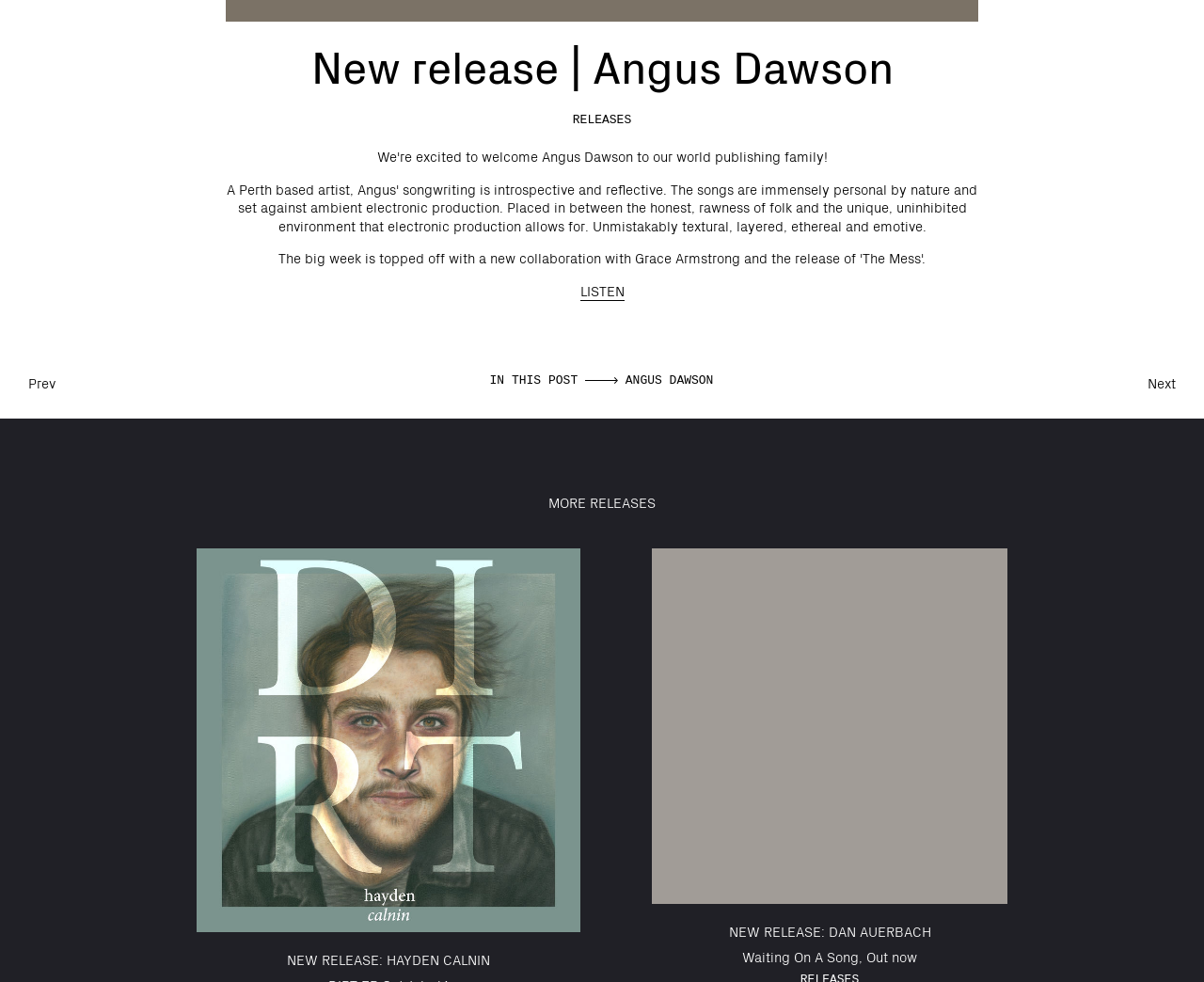Find the bounding box of the UI element described as follows: "Prev".

[0.023, 0.379, 0.046, 0.399]